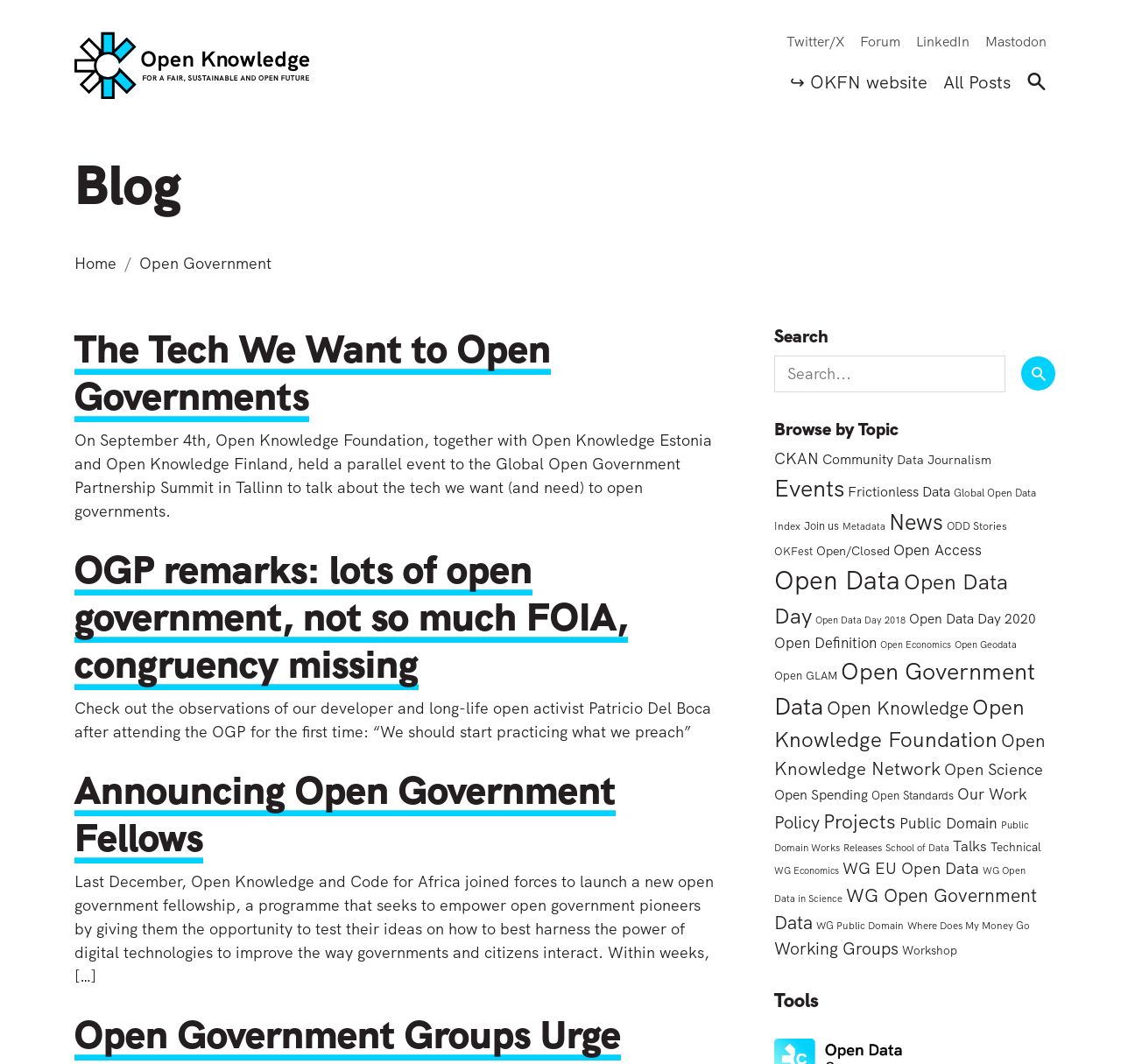Pinpoint the bounding box coordinates of the element that must be clicked to accomplish the following instruction: "Check out the OKFN website". The coordinates should be in the format of four float numbers between 0 and 1, i.e., [left, top, right, bottom].

[0.705, 0.063, 0.827, 0.095]